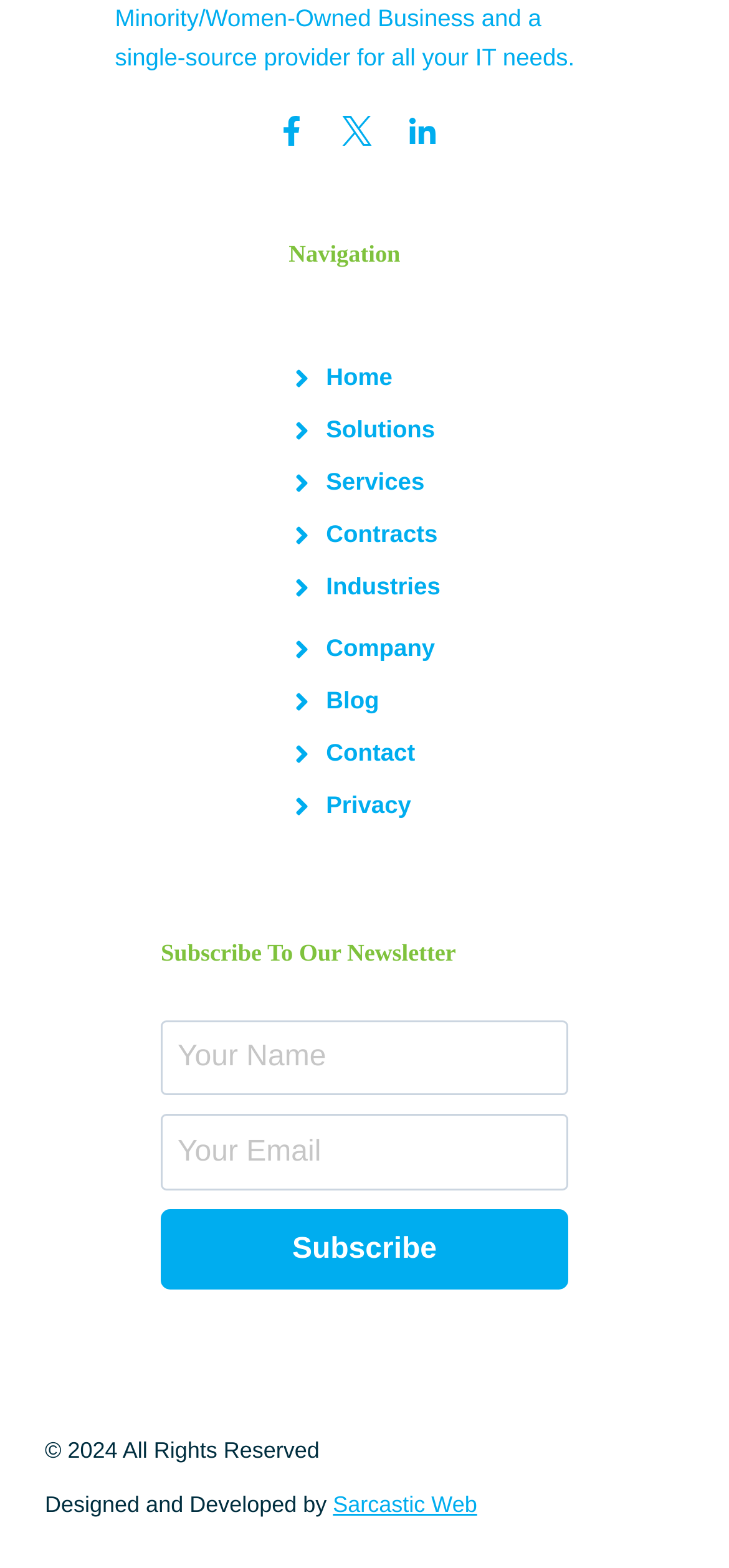What is required to subscribe to the newsletter?
Please answer the question with a detailed response using the information from the screenshot.

To subscribe to the newsletter, users need to provide their name and email address in the respective text boxes, and then click the 'Subscribe' button.